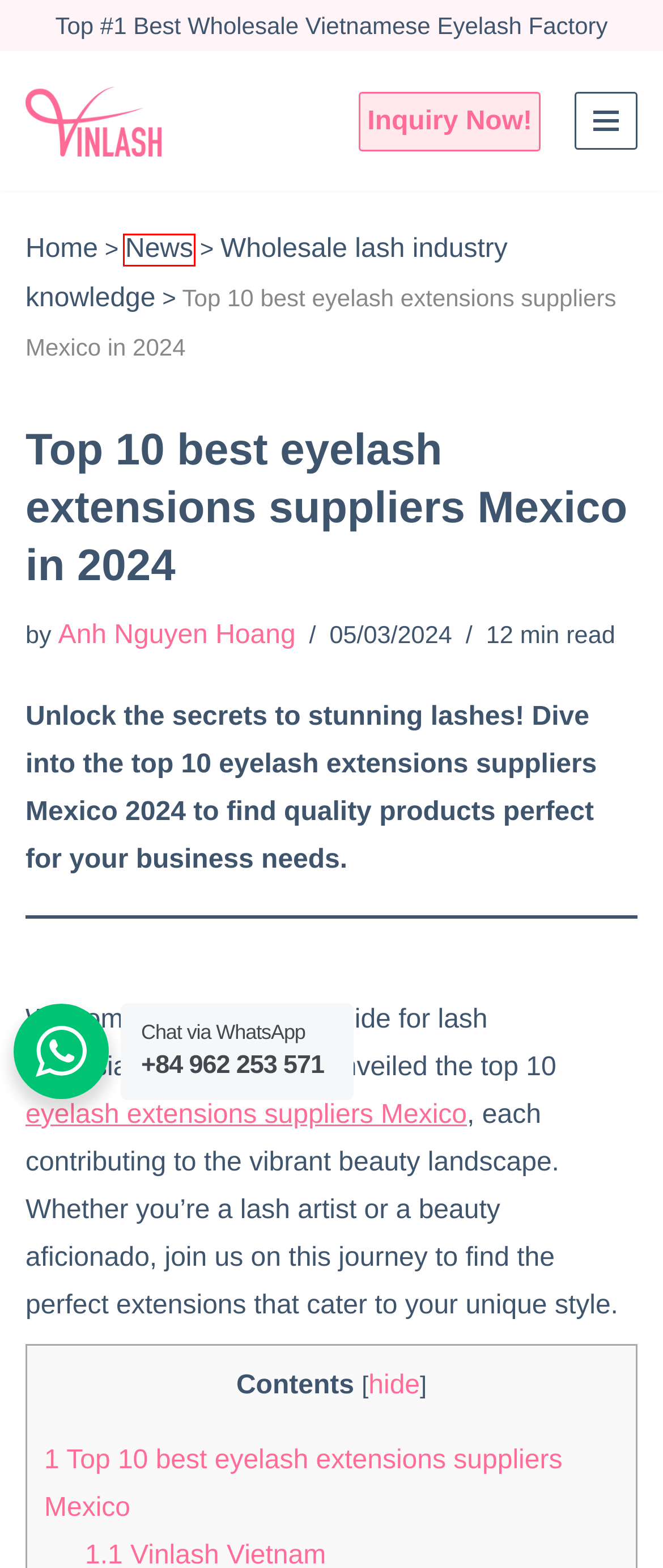Analyze the webpage screenshot with a red bounding box highlighting a UI element. Select the description that best matches the new webpage after clicking the highlighted element. Here are the options:
A. Vinlash - Top #1 Best Wholesale Vietnamese Eyelash Factory
B. Top 10 trusted wholesale eyelash suppliers USA 2024
C. A Guide to How To Become A Lash Tech in Georgia
D. Page 404 | Vinlash
E. Top 10 best eyelash extensions suppliers New Zealand in 2024
F. Career Insights On How To Become A Lash Tech In NY
G. News | Vinlash
H. Wholesale lash industry knowledge | Vinlash

G